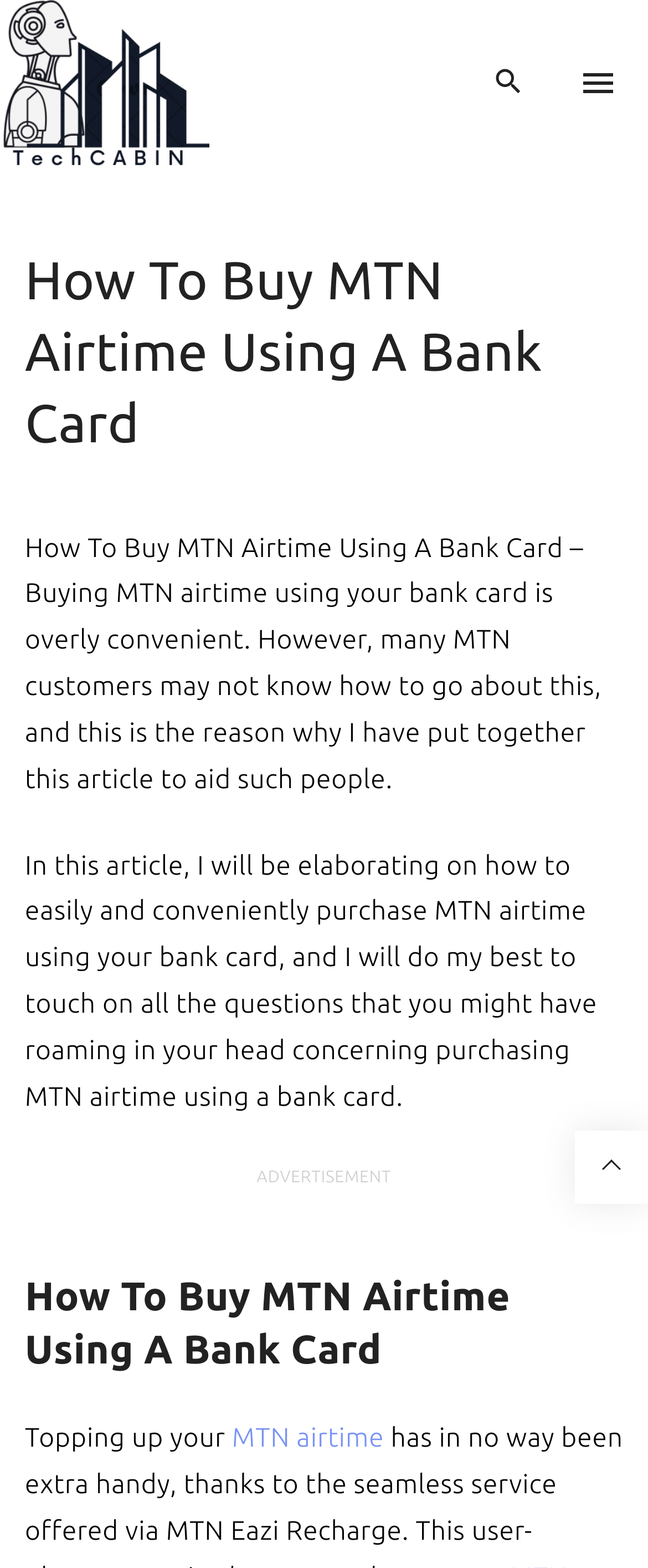What is the function of the button at the top right corner?
Please answer the question as detailed as possible based on the image.

The button at the top right corner is a toggler that controls the search dropdown, as indicated by its description and the fact that it is a button with an image of a dropdown icon.